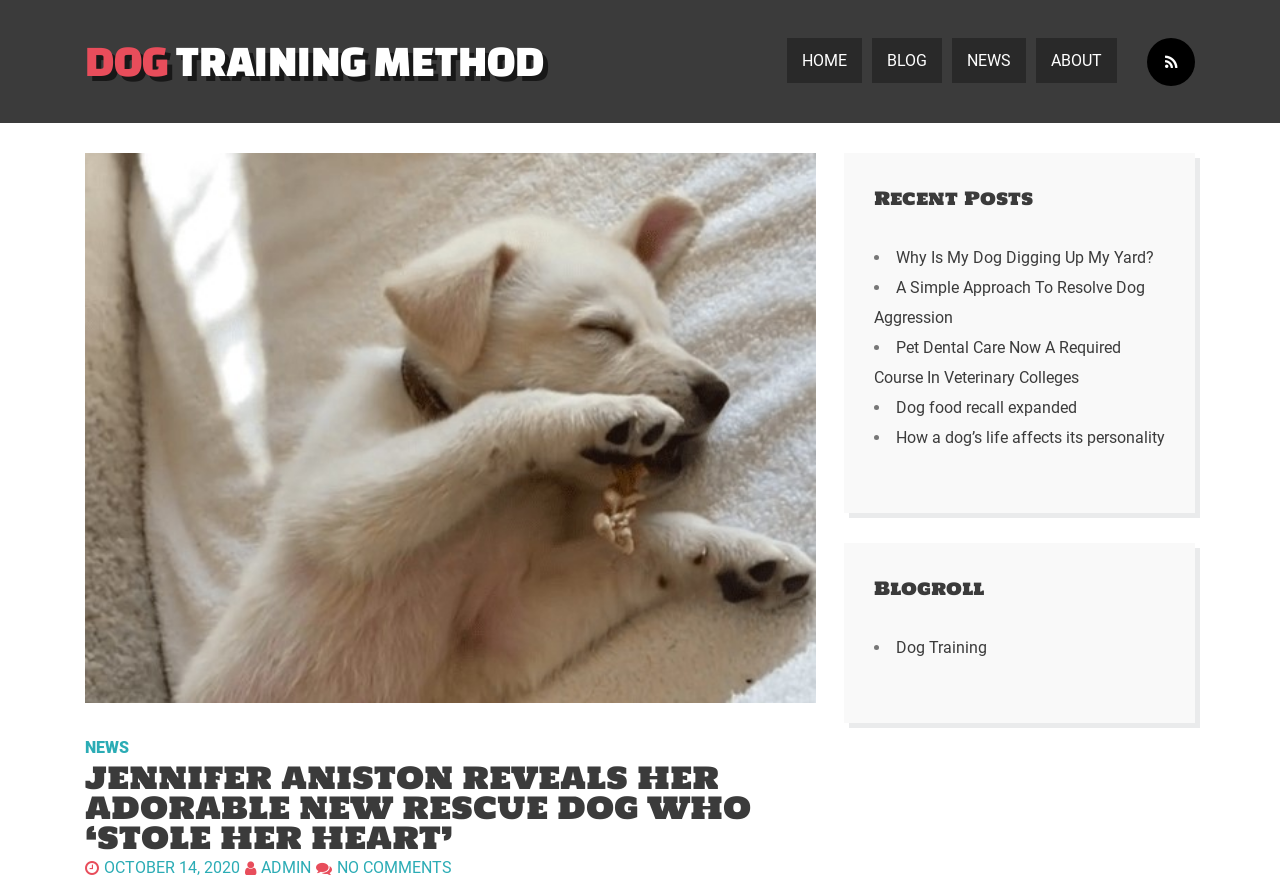Please specify the coordinates of the bounding box for the element that should be clicked to carry out this instruction: "Learn about 'Dog Training'". The coordinates must be four float numbers between 0 and 1, formatted as [left, top, right, bottom].

[0.7, 0.729, 0.771, 0.751]